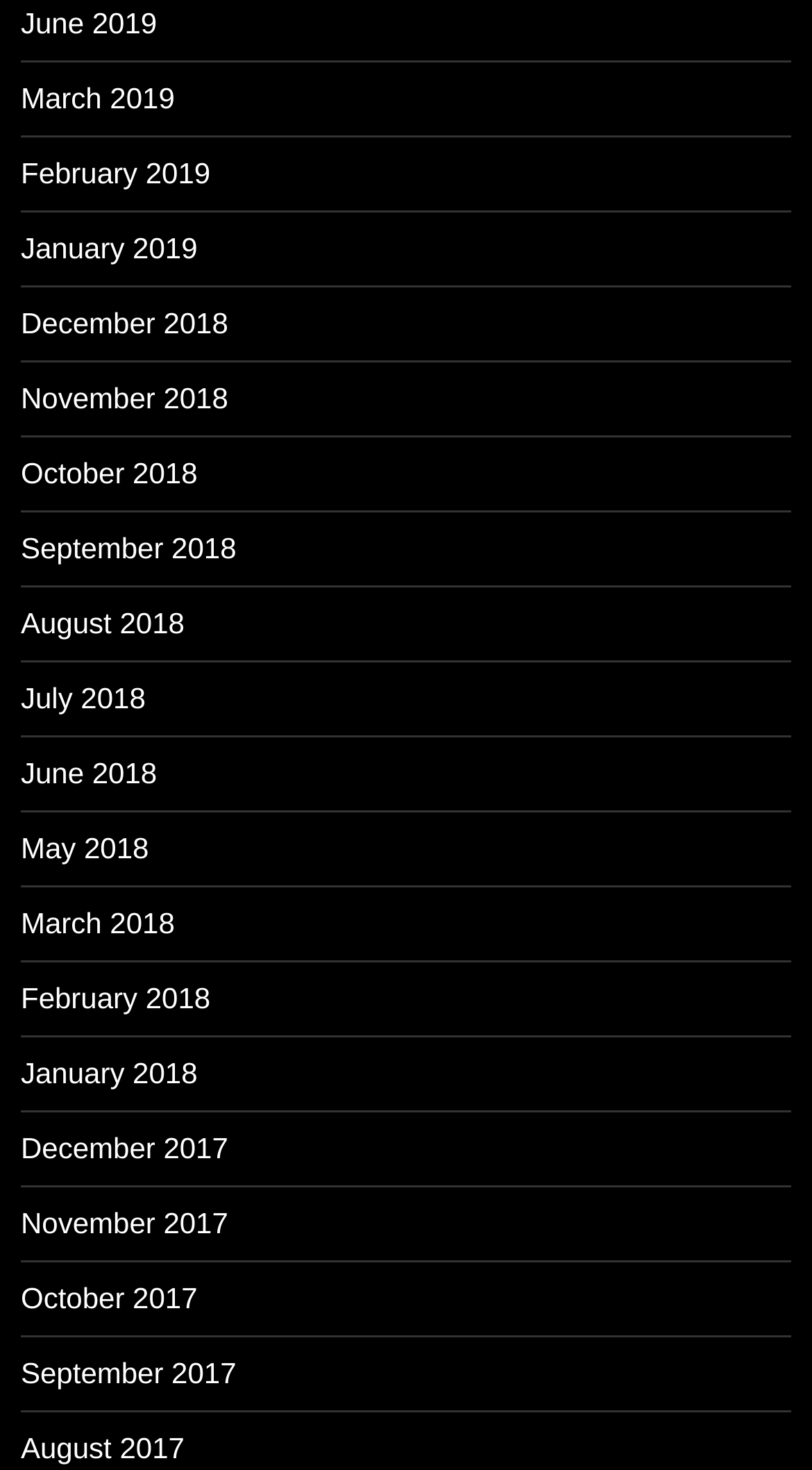Pinpoint the bounding box coordinates of the element to be clicked to execute the instruction: "view November 2018".

[0.026, 0.26, 0.281, 0.282]